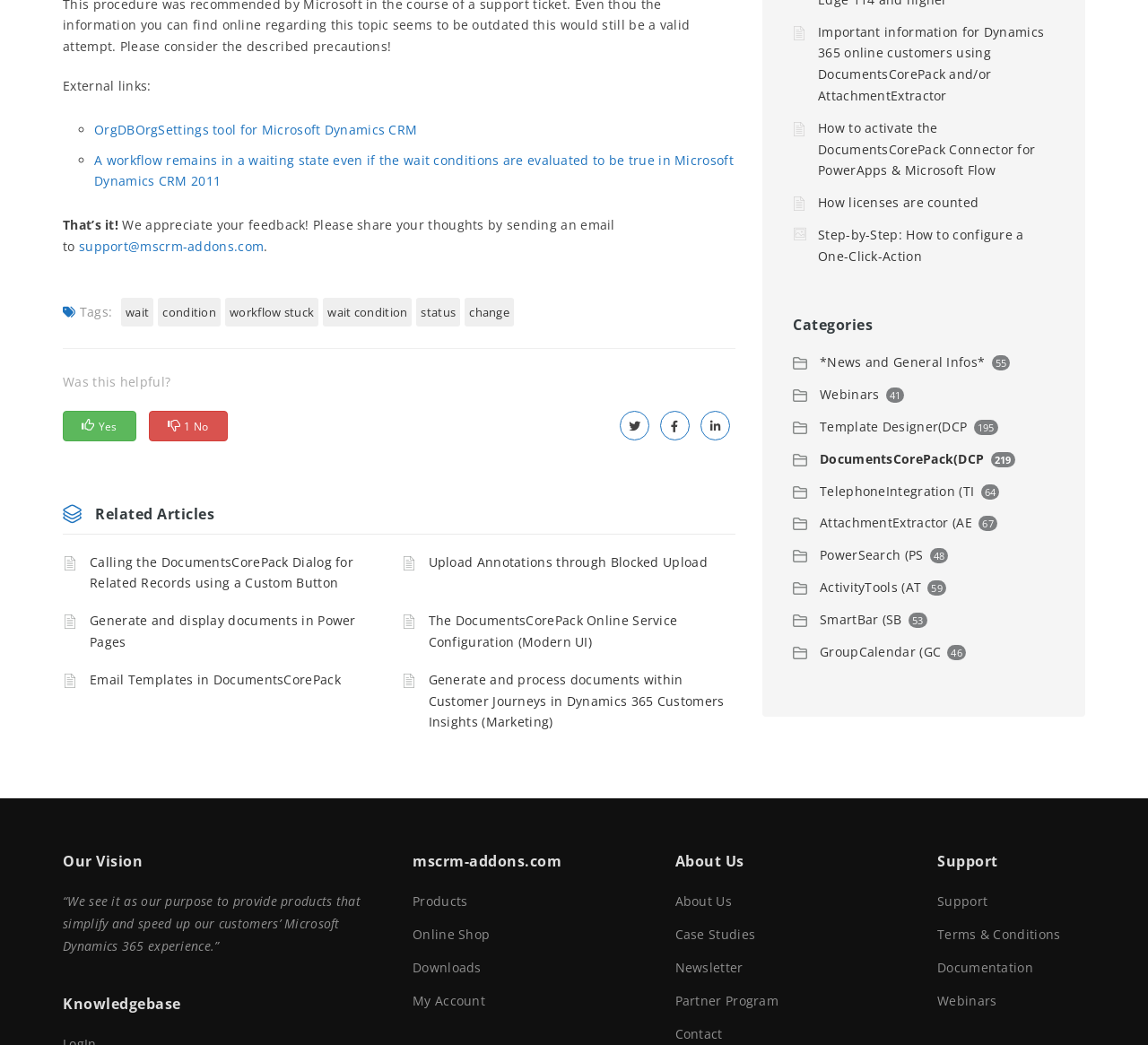What is the purpose of the company?
With the help of the image, please provide a detailed response to the question.

According to the 'Our Vision' section, the company's purpose is to provide products that simplify and speed up their customers' Microsoft Dynamics 365 experience.